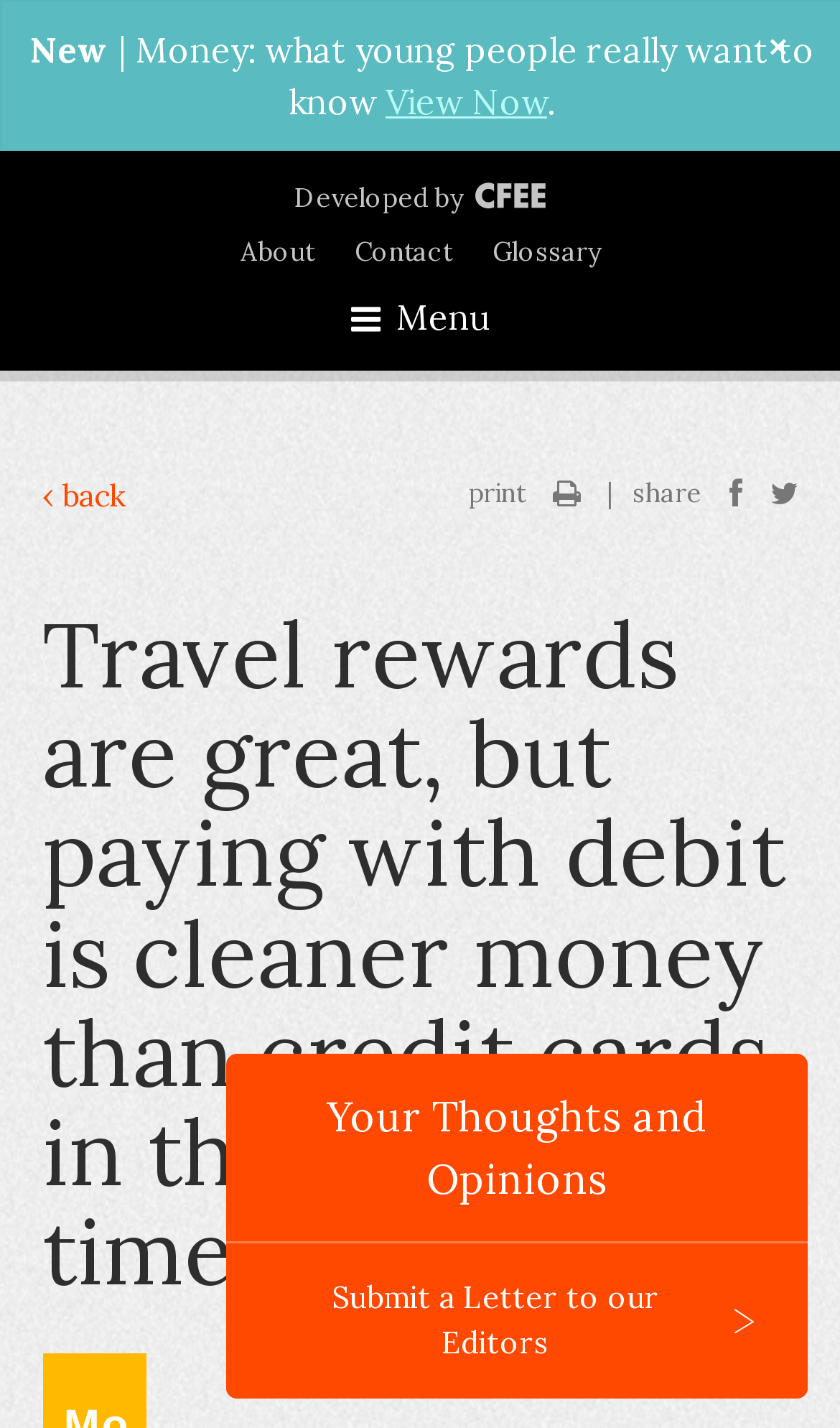Please find and generate the text of the main heading on the webpage.

Travel rewards are great, but paying with debit is cleaner money than credit cards in these tough times